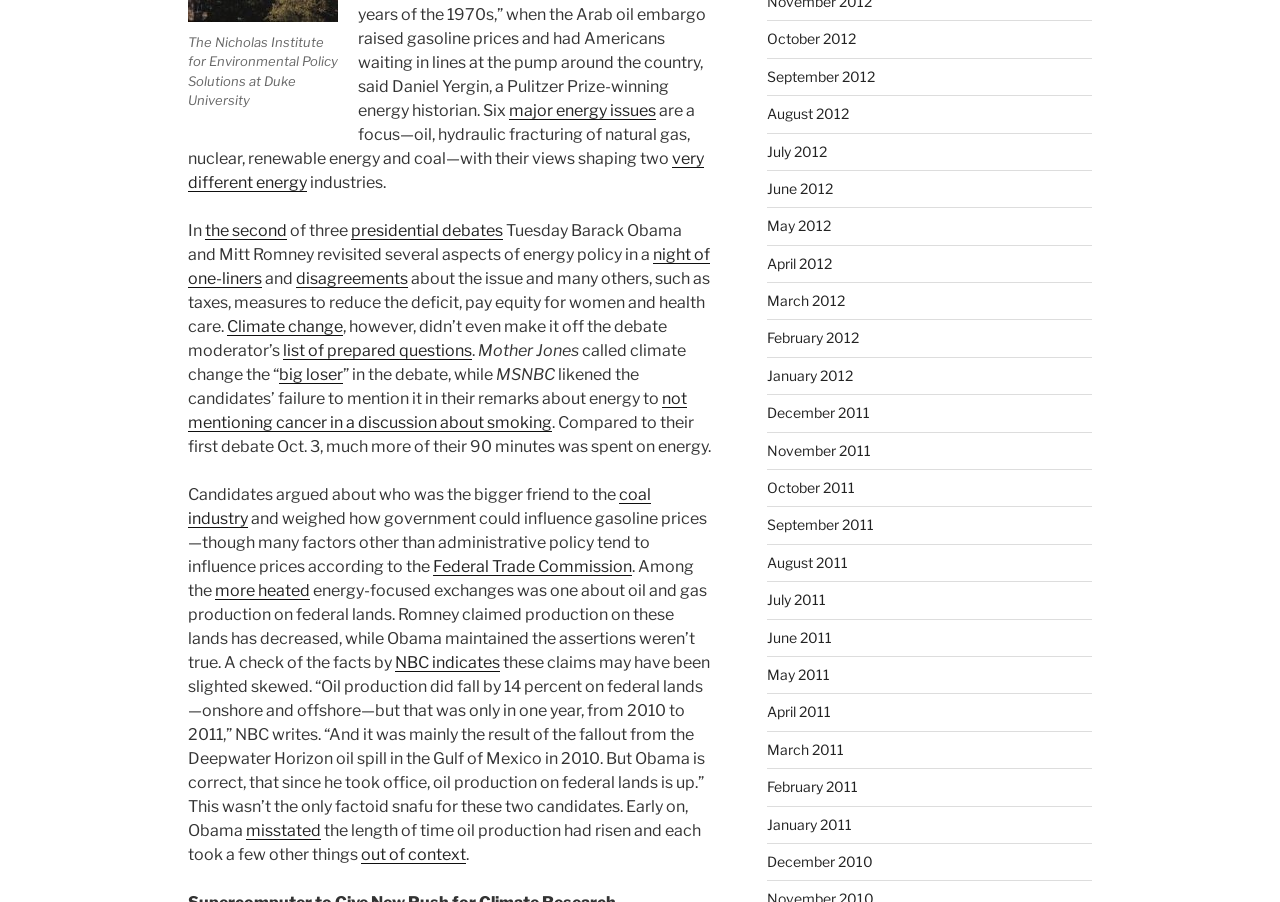Utilize the details in the image to thoroughly answer the following question: What is the name of the commission that tends to influence prices?

The question asks for the name of the commission that tends to influence prices. After reading the text, I found that the commission is the Federal Trade Commission, which is mentioned in the sentence 'though many factors other than administrative policy tend to influence prices according to the Federal Trade Commission'.